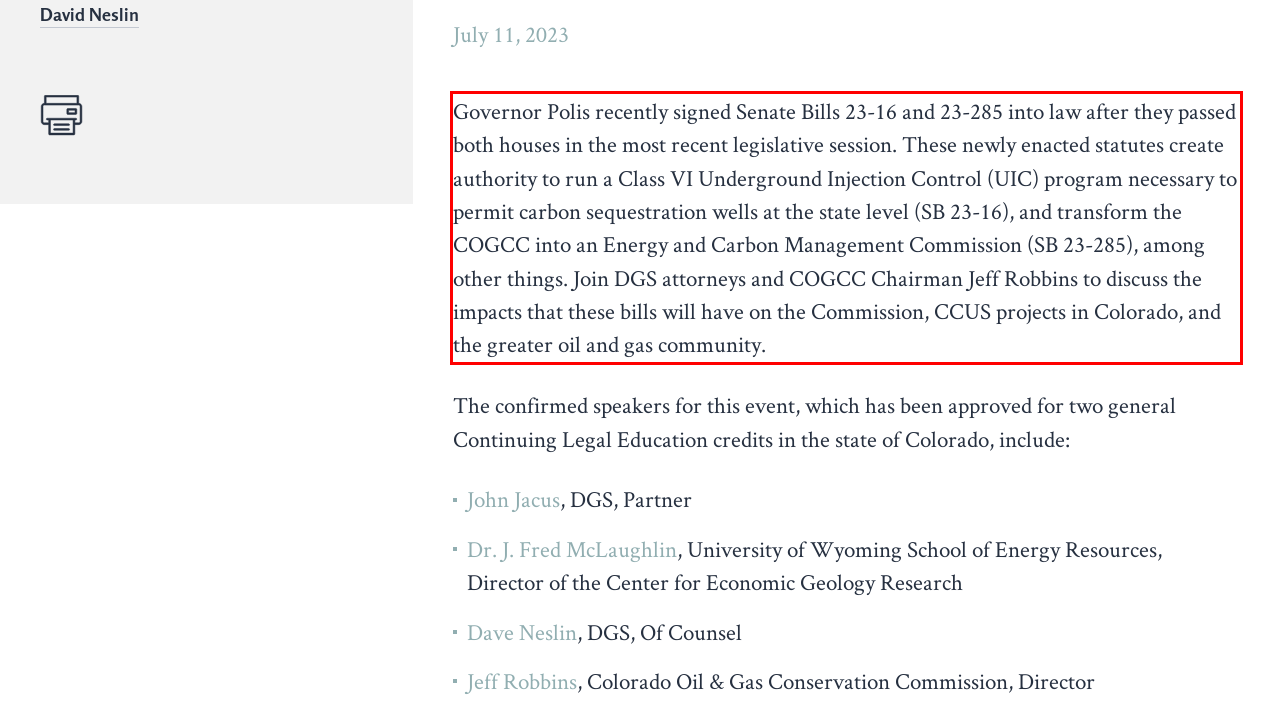Please perform OCR on the text content within the red bounding box that is highlighted in the provided webpage screenshot.

Governor Polis recently signed Senate Bills 23-16 and 23-285 into law after they passed both houses in the most recent legislative session. These newly enacted statutes create authority to run a Class VI Underground Injection Control (UIC) program necessary to permit carbon sequestration wells at the state level (SB 23-16), and transform the COGCC into an Energy and Carbon Management Commission (SB 23-285), among other things. Join DGS attorneys and COGCC Chairman Jeff Robbins to discuss the impacts that these bills will have on the Commission, CCUS projects in Colorado, and the greater oil and gas community.